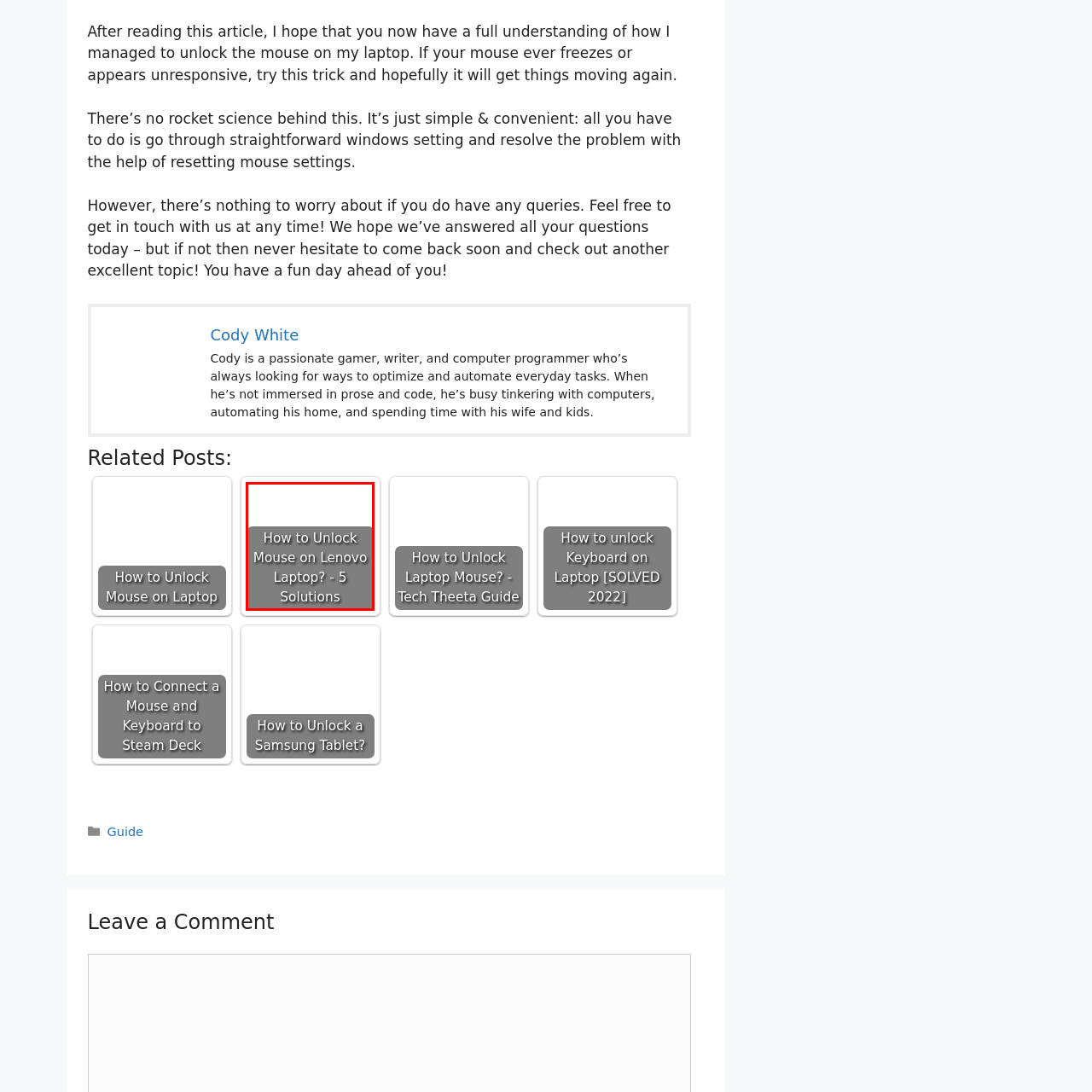What is the tone of the article?
Look at the image surrounded by the red border and respond with a one-word or short-phrase answer based on your observation.

Practical